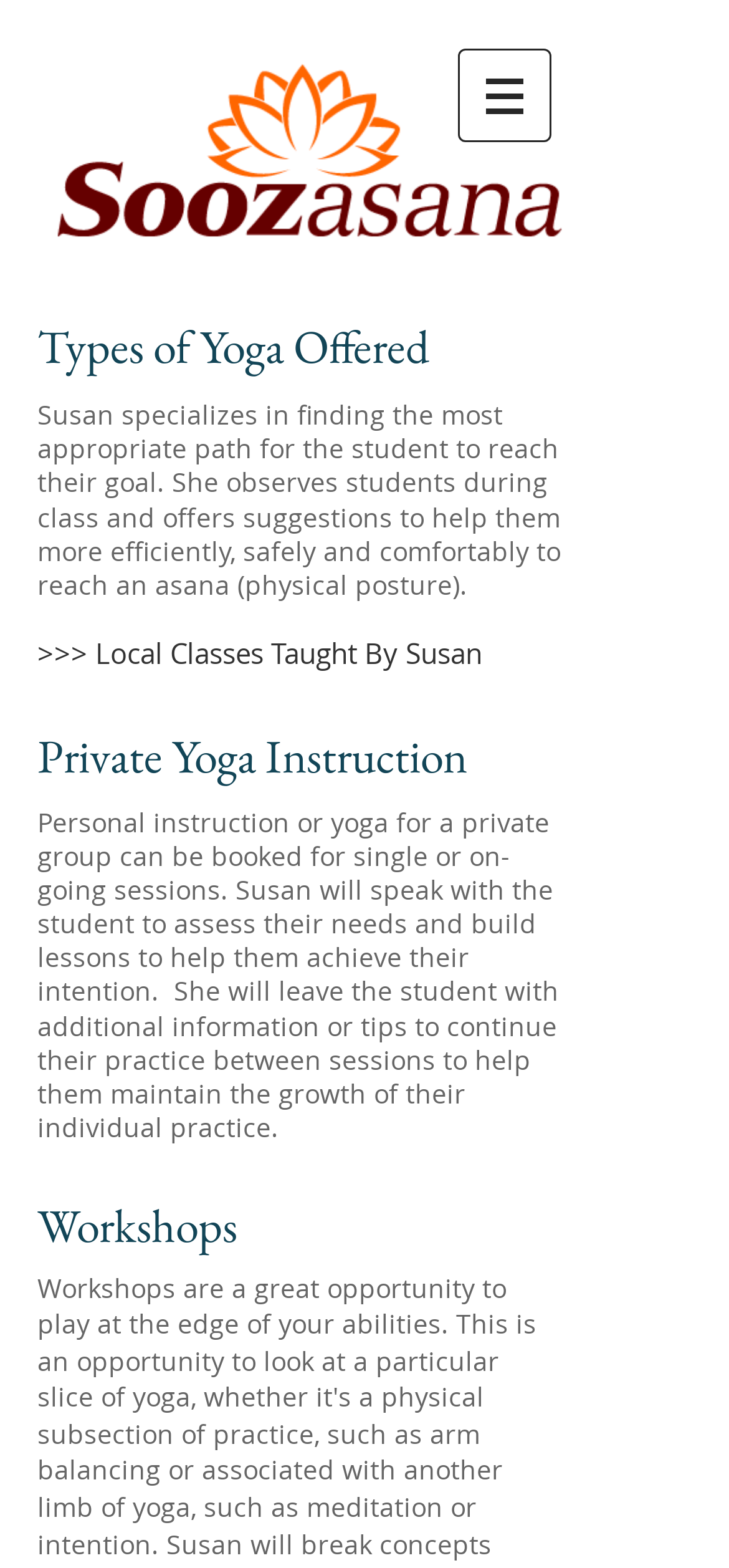Kindly respond to the following question with a single word or a brief phrase: 
What type of instruction is offered privately?

Yoga